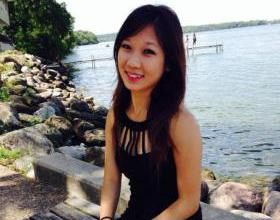Please answer the following question using a single word or phrase: 
What is Maikoau Vang's expression in the image?

Joyful